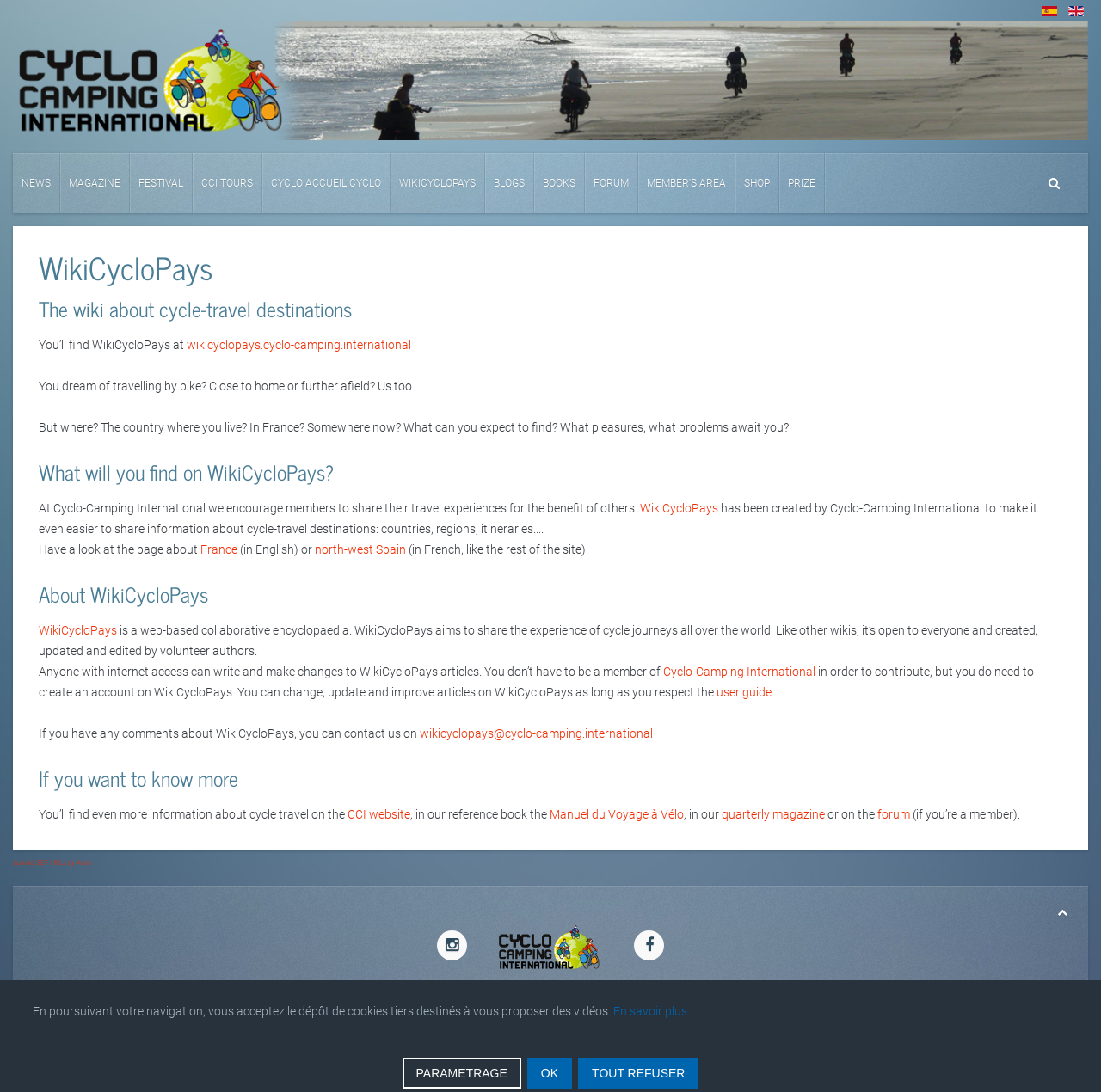Locate the bounding box coordinates of the area where you should click to accomplish the instruction: "Visit the Cyclo-Camping International website".

[0.316, 0.74, 0.373, 0.752]